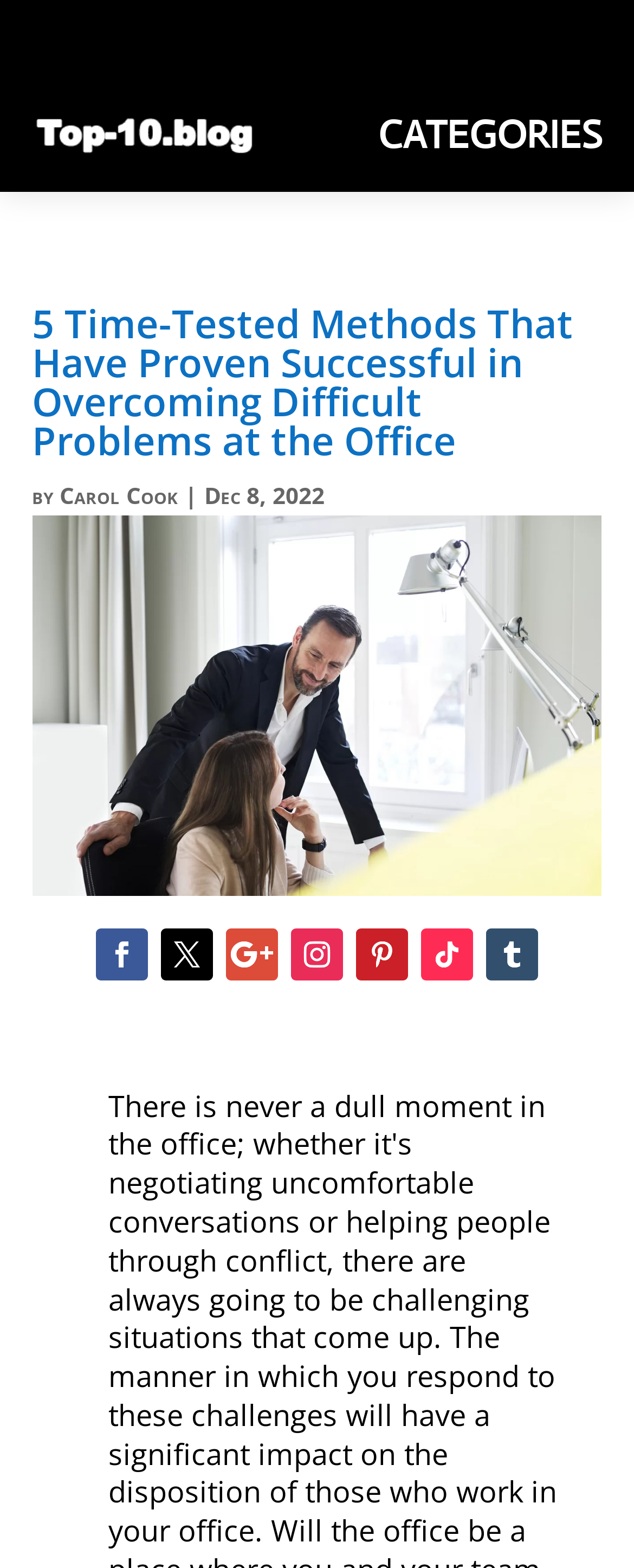Can you determine the bounding box coordinates of the area that needs to be clicked to fulfill the following instruction: "read the article 5 Time-Tested Methods That Have Proven Successful in Overcoming Difficult Problems at the Office"?

[0.051, 0.194, 0.949, 0.304]